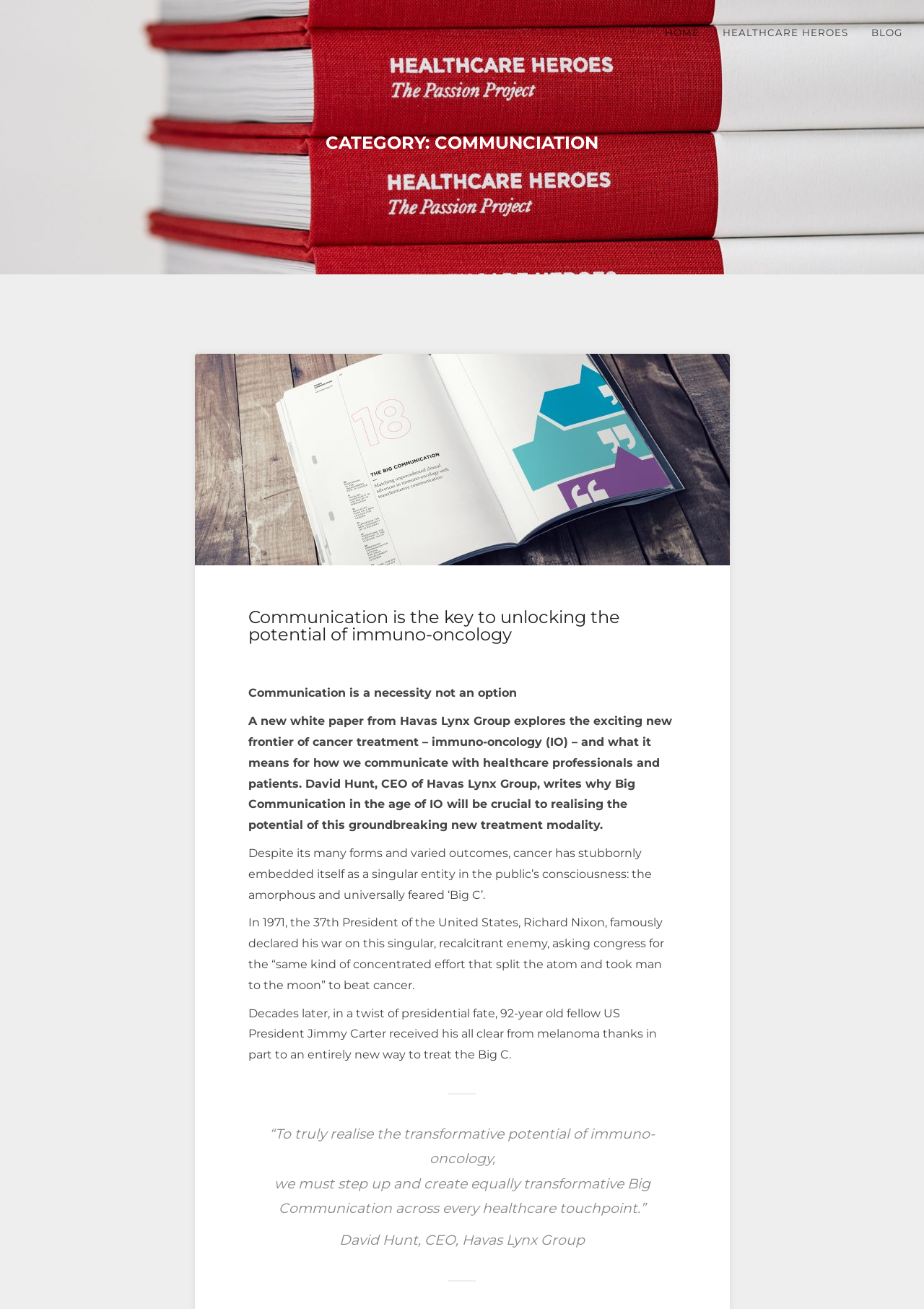Using the elements shown in the image, answer the question comprehensively: What is the name of the US President who declared war on cancer?

The name of the US President who declared war on cancer is 'Richard Nixon' as mentioned in the text 'In 1971, the 37th President of the United States, Richard Nixon, famously declared his war on this singular, recalcitrant enemy, asking congress for the “same kind of concentrated effort that split the atom and took man to the moon” to beat cancer'.